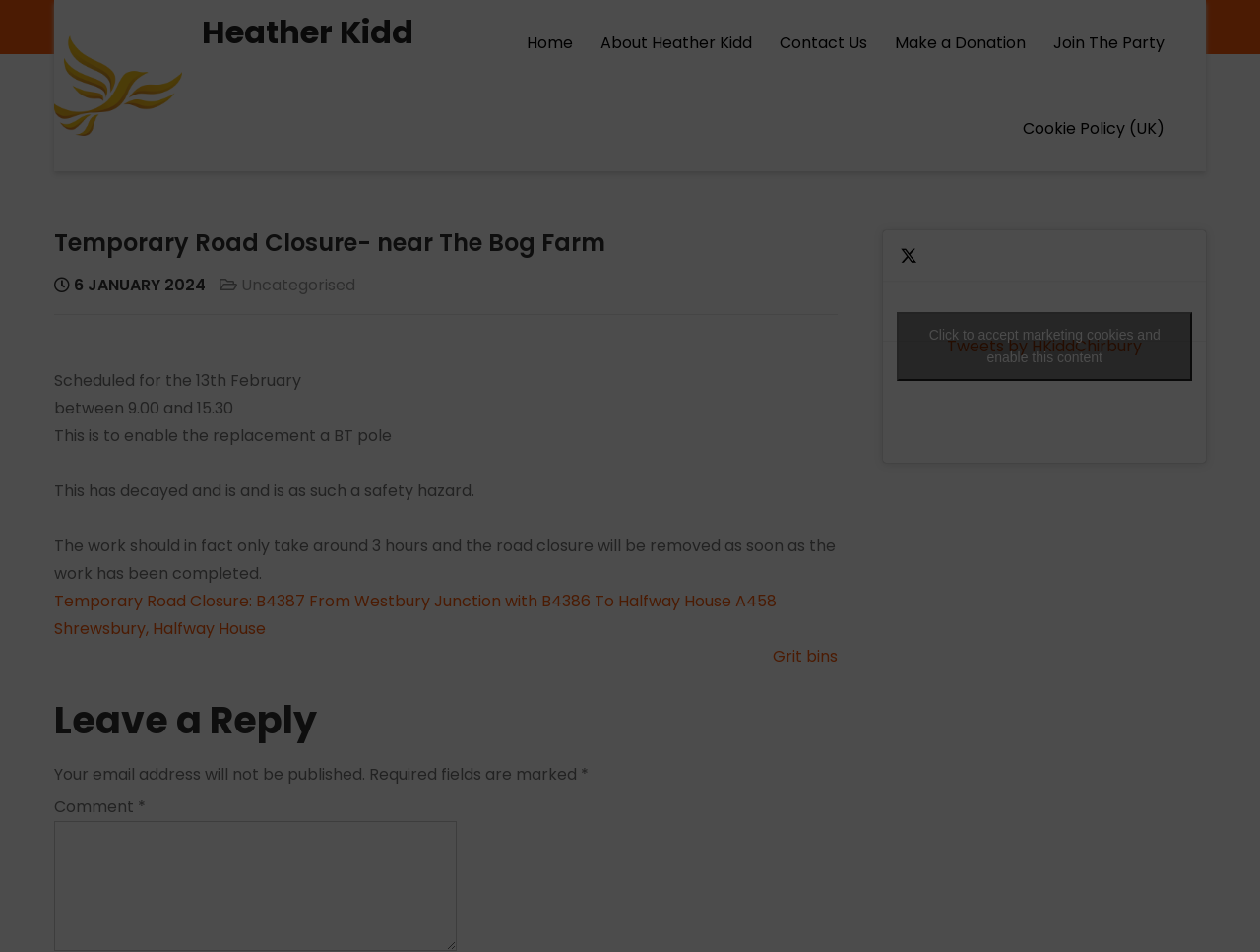When is the road closure scheduled?
Based on the visual, give a brief answer using one word or a short phrase.

13th February